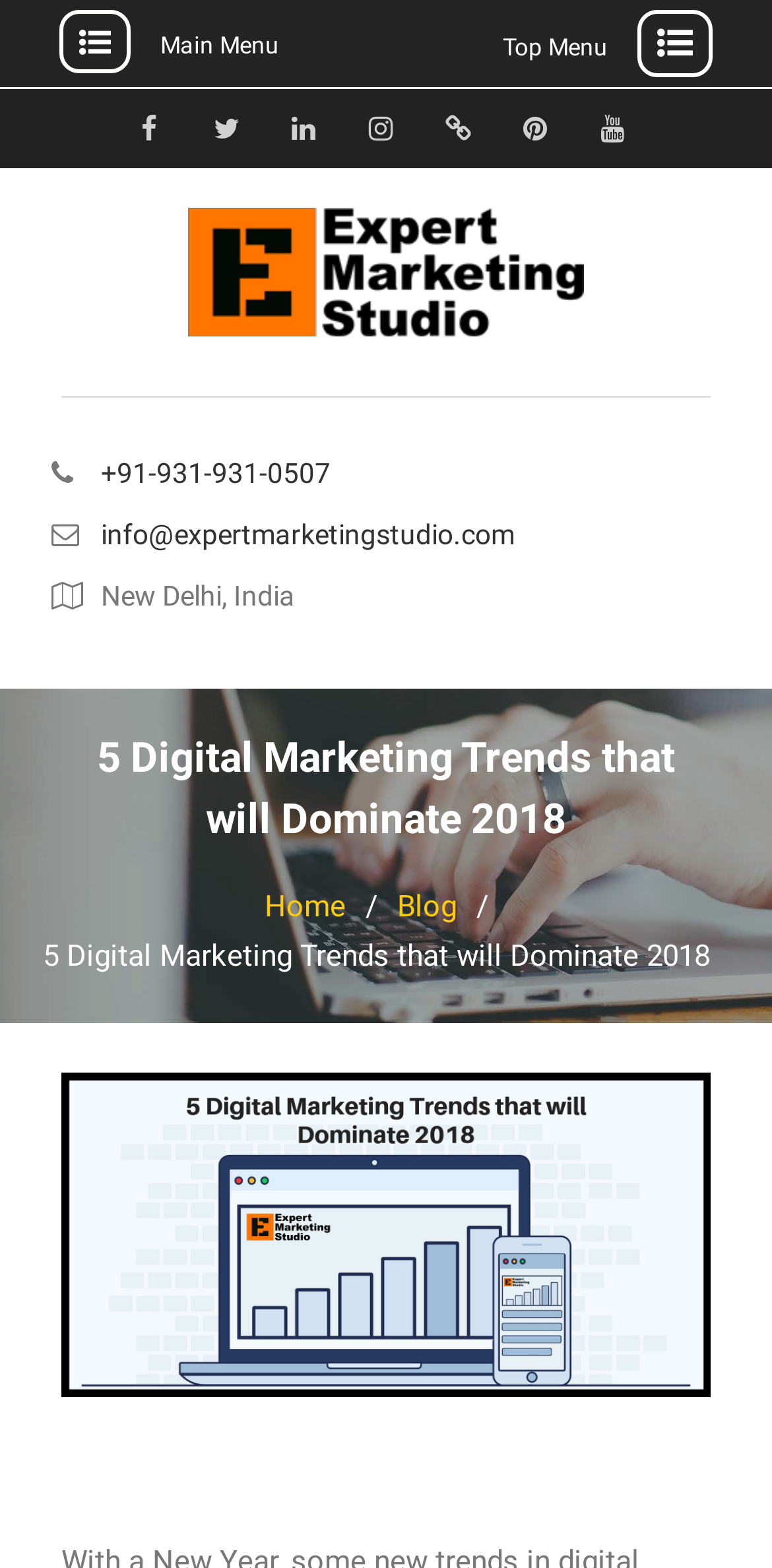Provide the bounding box coordinates of the HTML element this sentence describes: "Main Menu".

[0.013, 0.006, 0.362, 0.047]